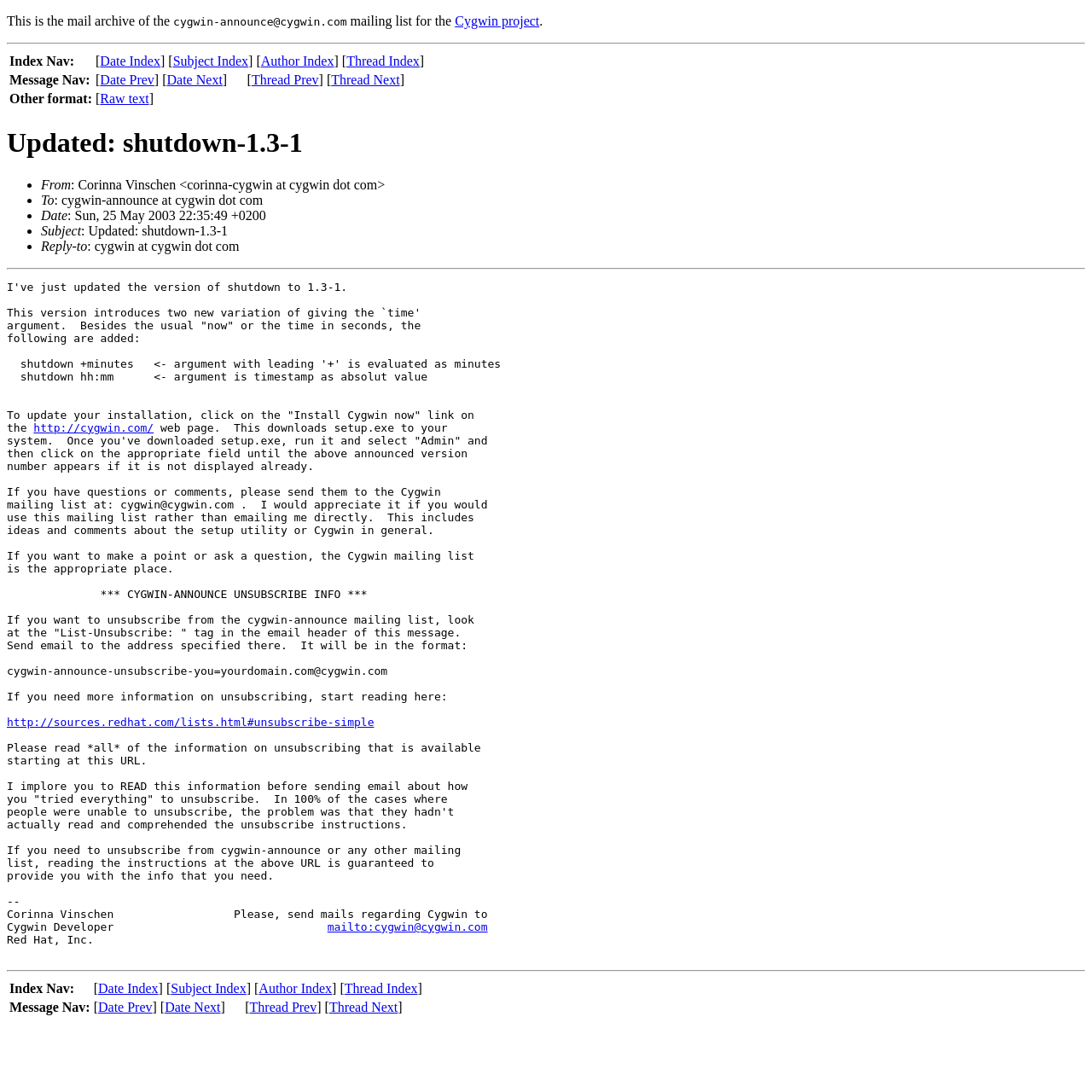Use a single word or phrase to answer the question:
What is the new feature introduced in shutdown 1.3-1?

Two new variations of giving the 'time' argument